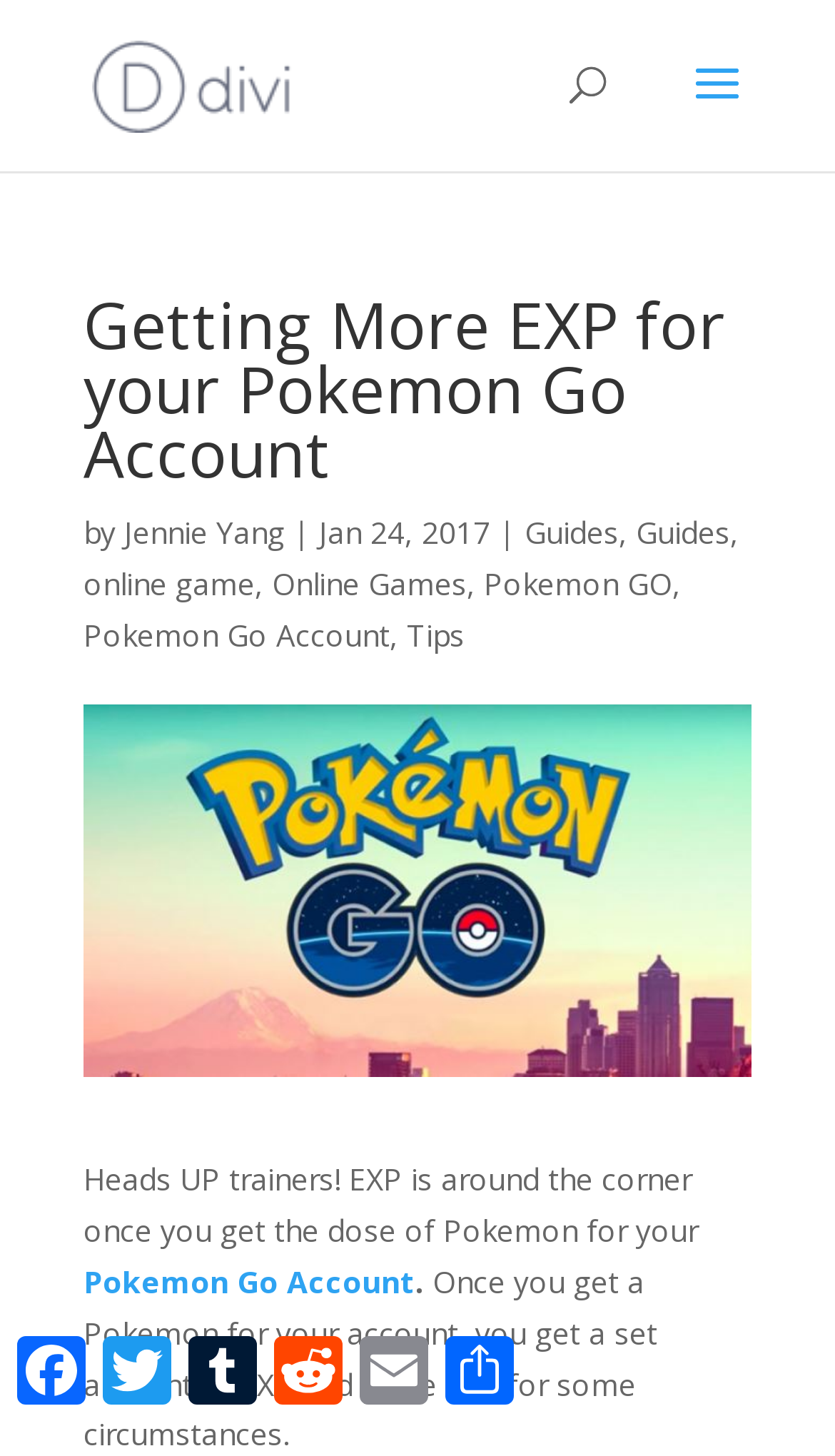Identify the bounding box coordinates of the specific part of the webpage to click to complete this instruction: "Click on the link to get the best online games review".

[0.11, 0.042, 0.349, 0.07]